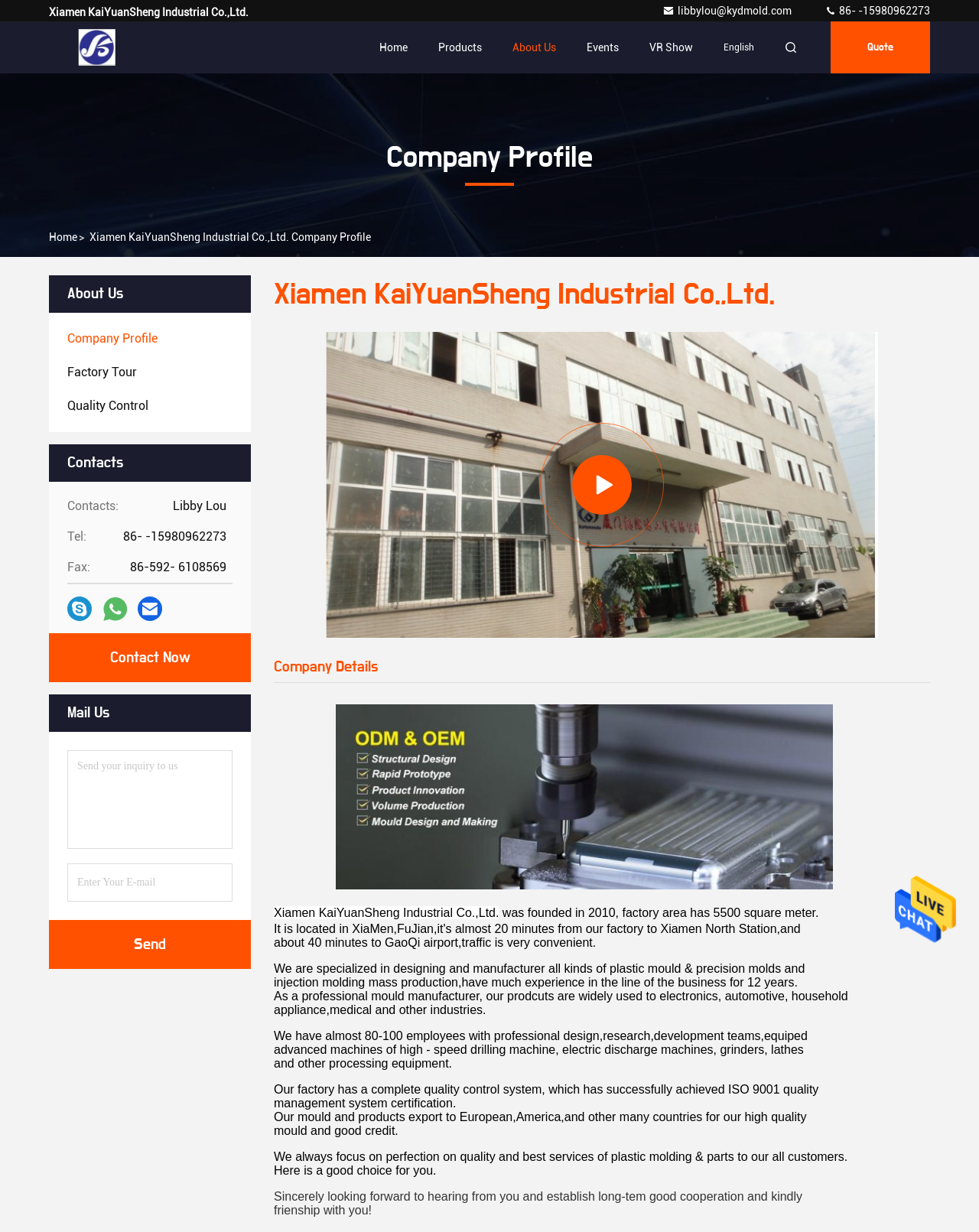Please determine the bounding box coordinates of the section I need to click to accomplish this instruction: "Click Send Message".

[0.914, 0.763, 0.977, 0.773]